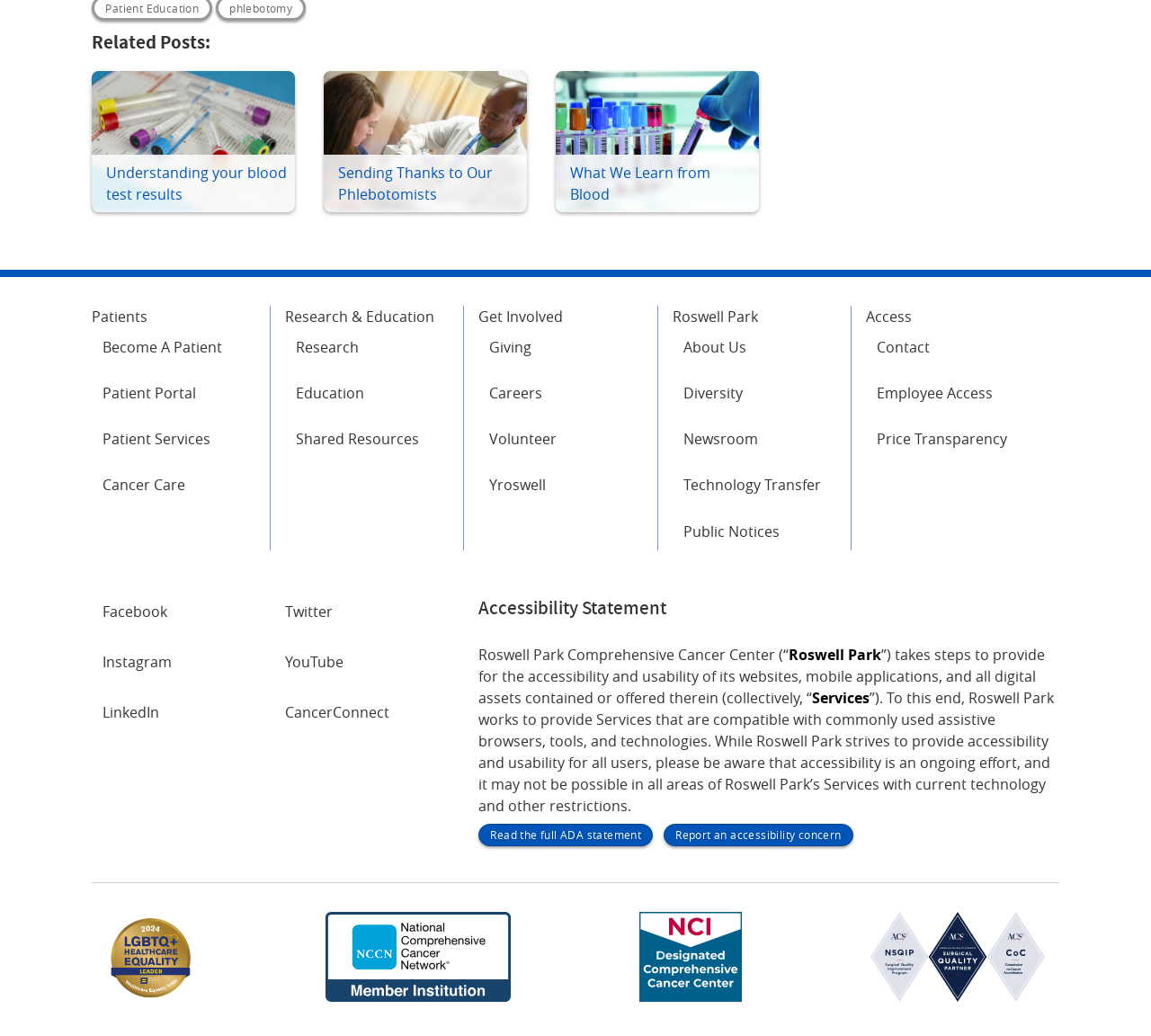Determine the bounding box coordinates of the element that should be clicked to execute the following command: "Go to 'Patient Portal'".

[0.08, 0.362, 0.228, 0.397]